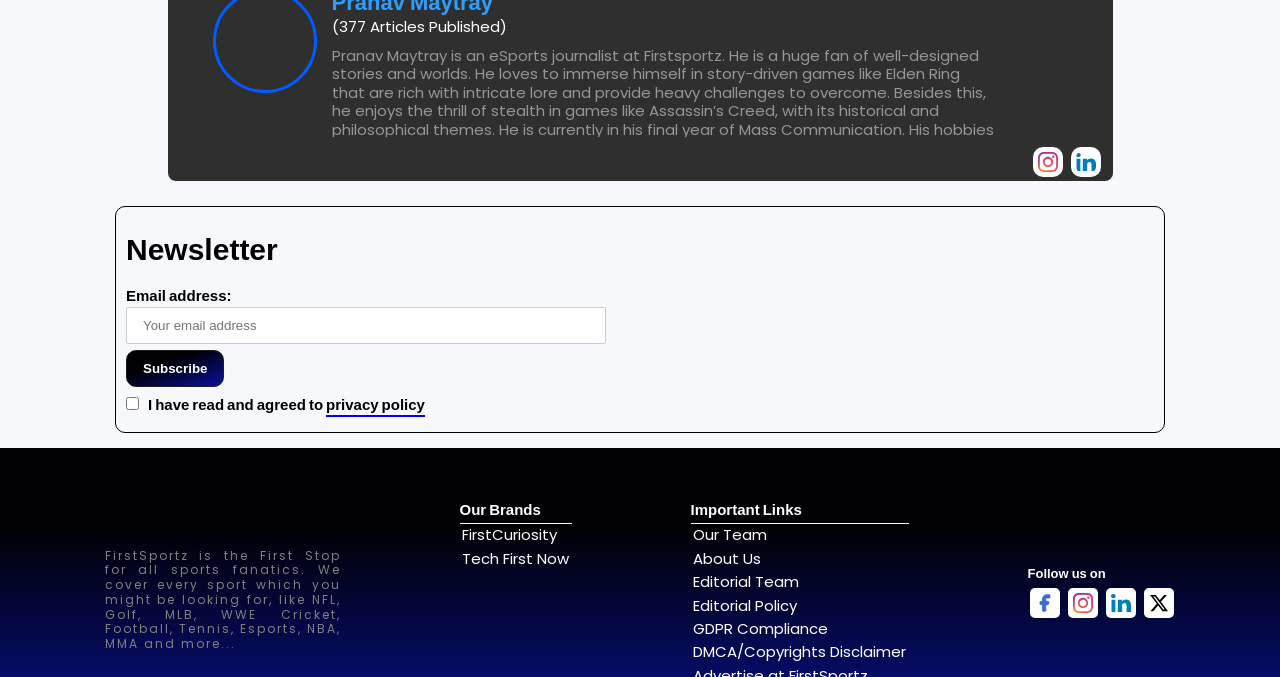Please provide the bounding box coordinates for the element that needs to be clicked to perform the following instruction: "Subscribe to the newsletter". The coordinates should be given as four float numbers between 0 and 1, i.e., [left, top, right, bottom].

[0.098, 0.517, 0.175, 0.572]